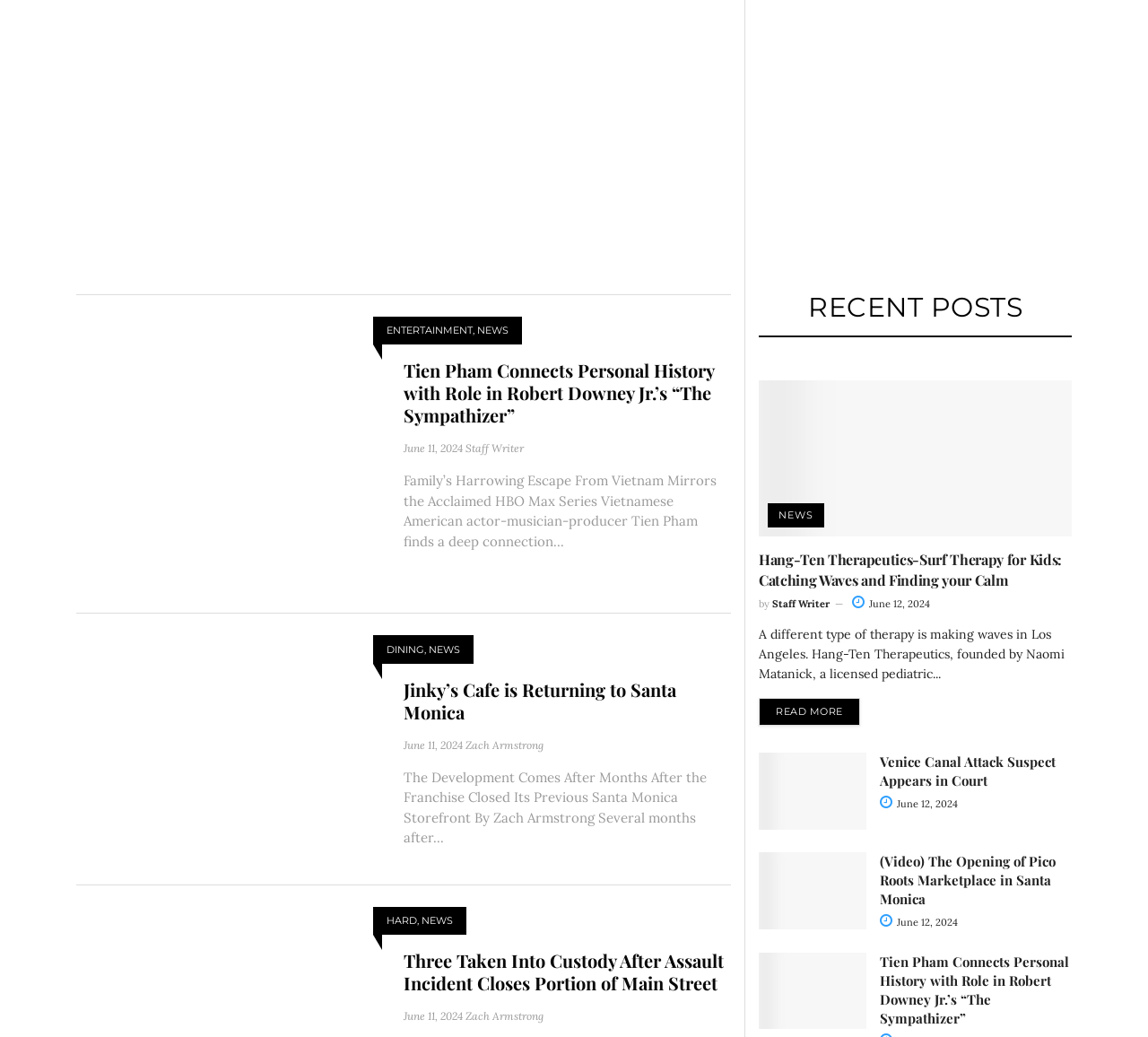What is the category of the article 'Tien Pham Connects Personal History with Role in Robert Downey Jr.’s “The Sympathizer”'?
Answer the question in a detailed and comprehensive manner.

The category of the article 'Tien Pham Connects Personal History with Role in Robert Downey Jr.’s “The Sympathizer”' can be determined by looking at the link 'ENTERTAINMENT' which is located near the article title.